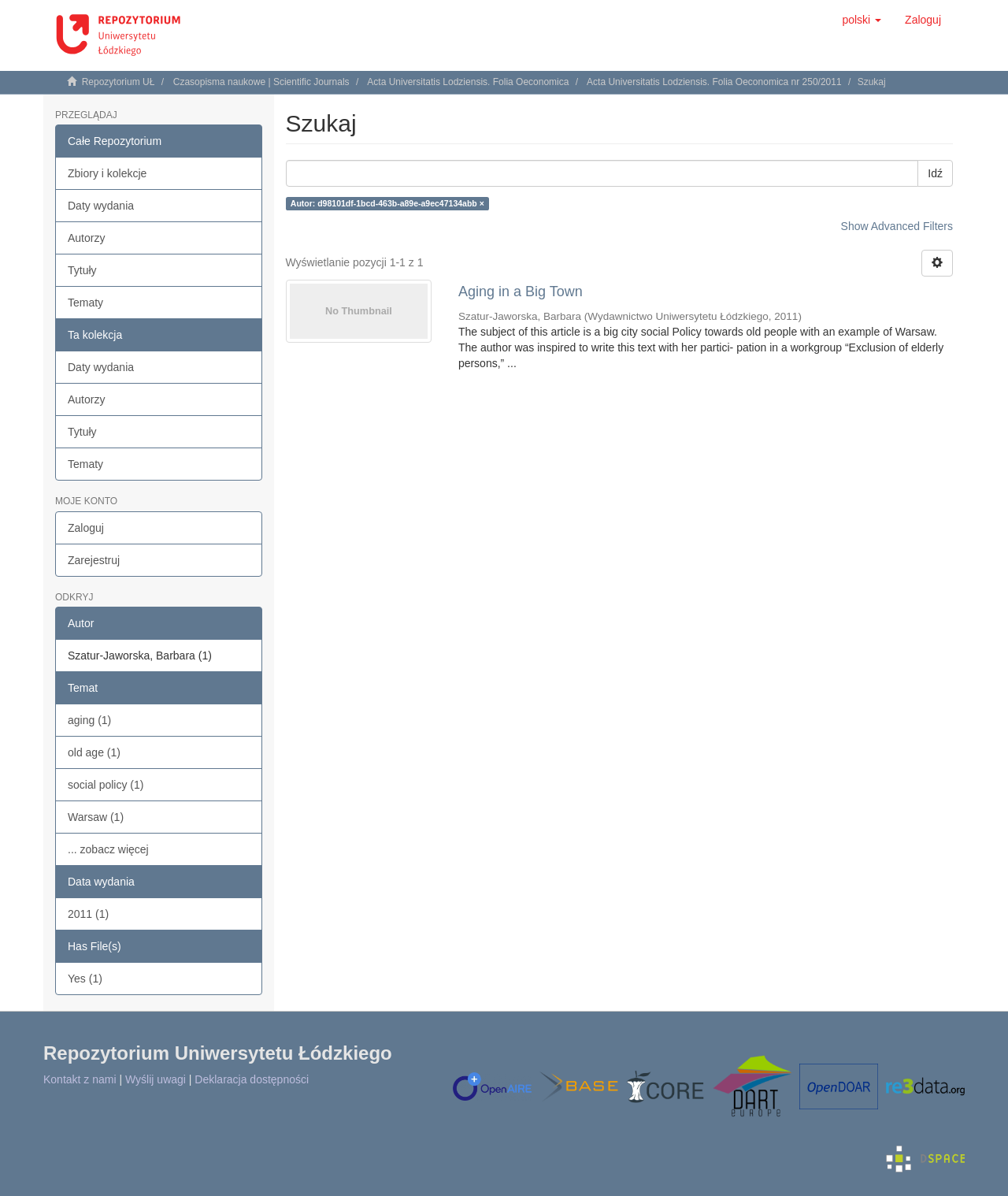Determine the bounding box coordinates of the area to click in order to meet this instruction: "Show advanced filters".

[0.834, 0.184, 0.945, 0.194]